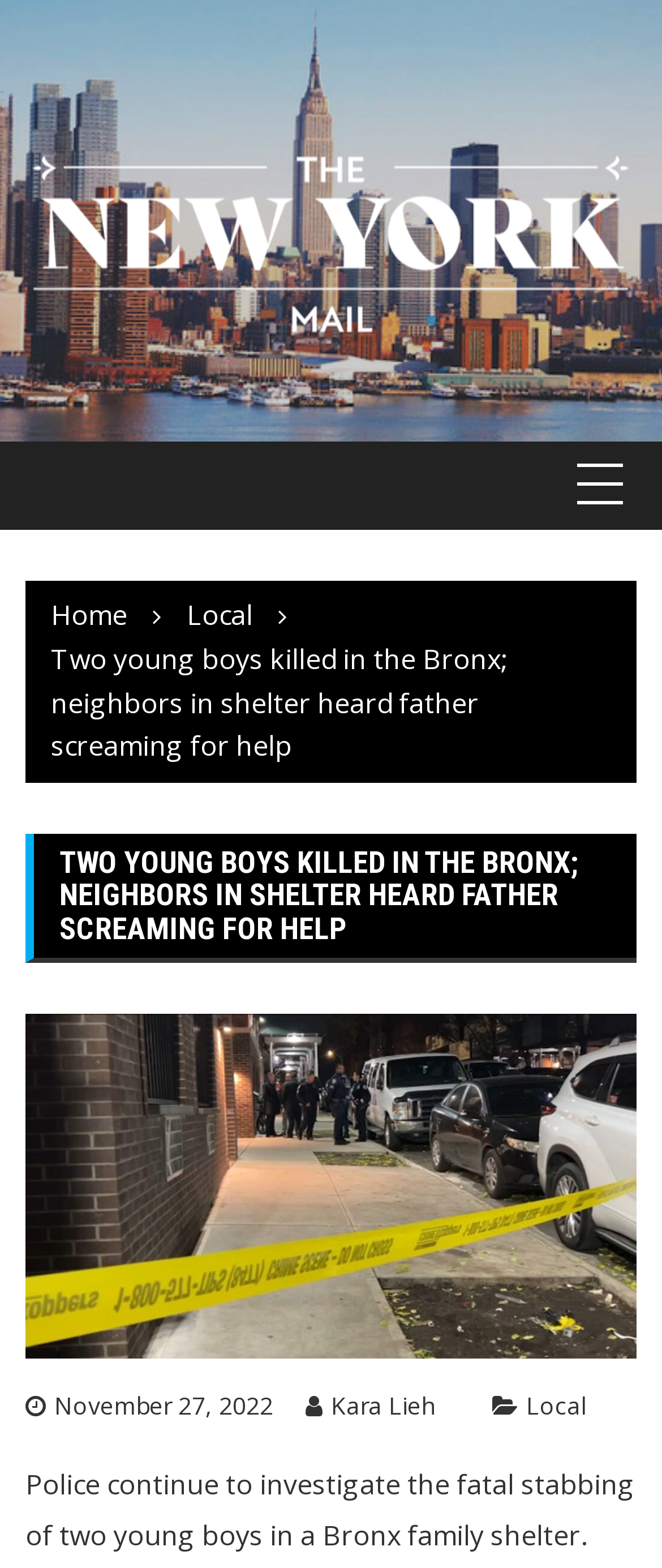Please locate the bounding box coordinates for the element that should be clicked to achieve the following instruction: "View the image related to the article". Ensure the coordinates are given as four float numbers between 0 and 1, i.e., [left, top, right, bottom].

[0.038, 0.647, 0.962, 0.866]